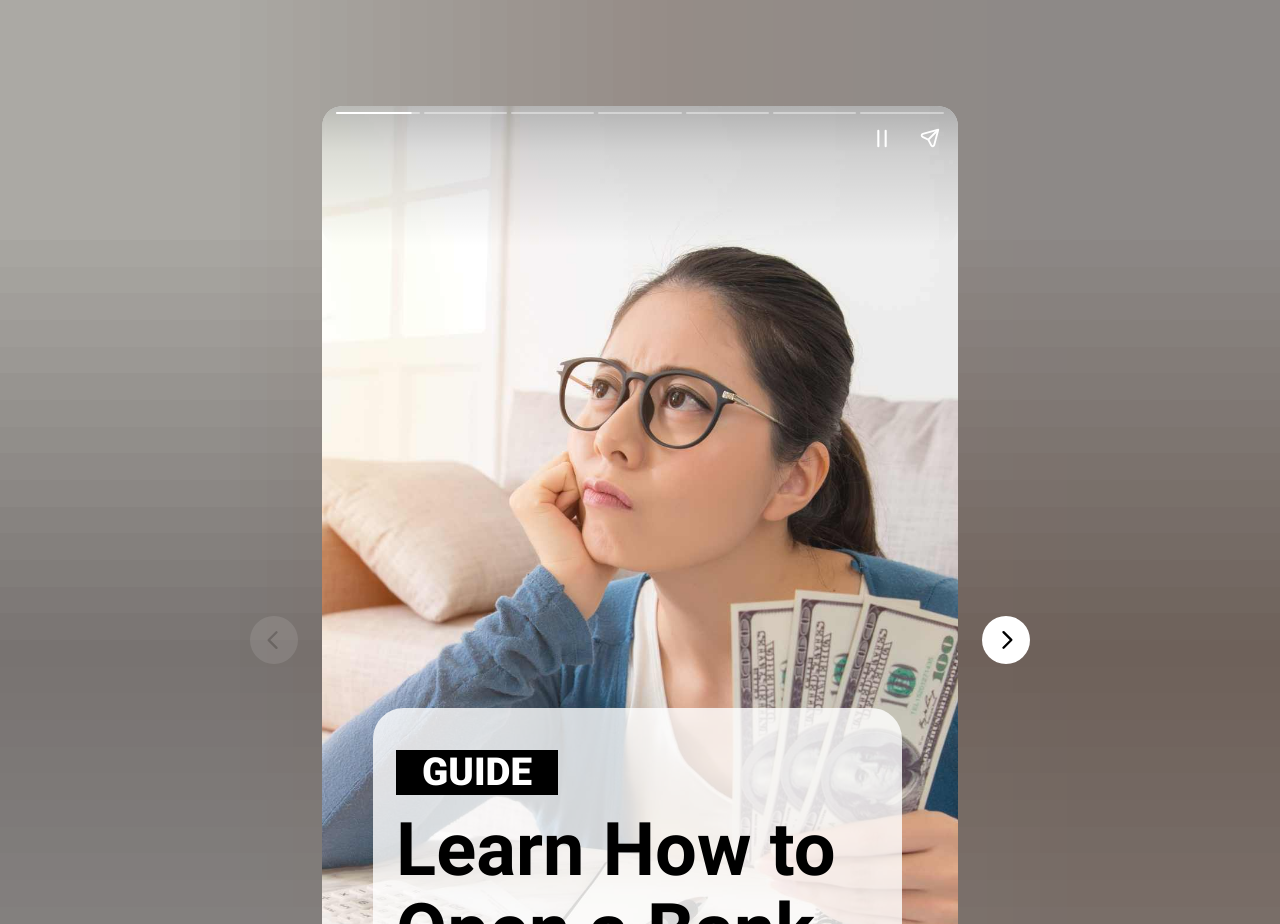Extract the primary headline from the webpage and present its text.

Learn How to Open a Bank Account in the US from India!